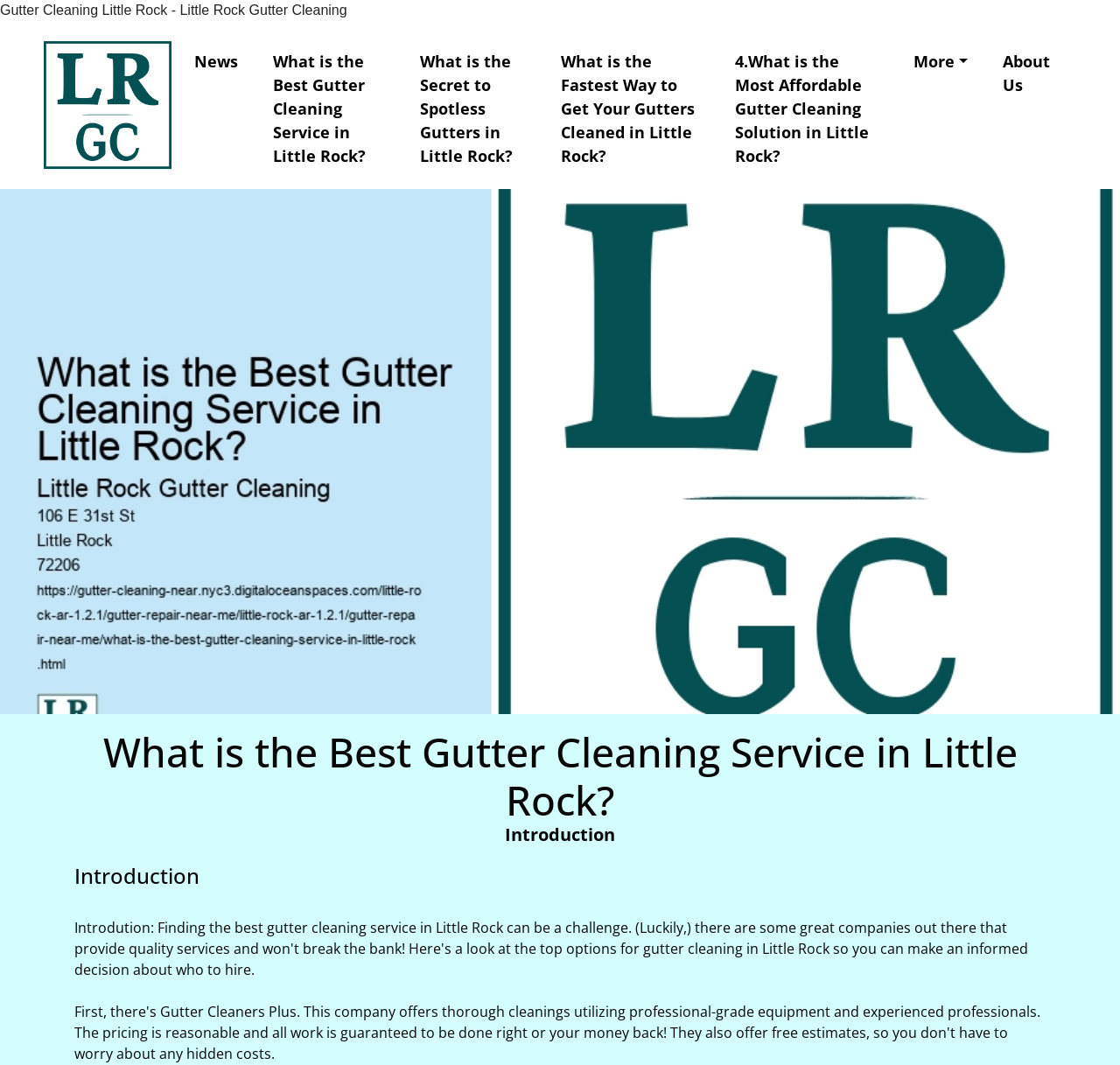Elaborate on the webpage's design and content in a detailed caption.

The webpage appears to be an article or blog post about finding the best gutter cleaning service in Little Rock. At the top, there is a header section with a title "Gutter Cleaning Little Rock - Little Rock Gutter Cleaning" and several links to related articles, including "News", "What is the Best Gutter Cleaning Service in Little Rock?", and others. 

Below the header section, there is a large image that spans the entire width of the page, with a caption "What is the Best Gutter Cleaning Service in Little Rock?". 

Underneath the image, there are three headings: "What is the Best Gutter Cleaning Service in Little Rock?", "Introduction", and another "Introduction". The first "Introduction" heading is followed by a paragraph of text that discusses the challenge of finding a good gutter cleaning service in Little Rock and mentions that there are some great companies that provide quality services without breaking the bank.

There are no other UI elements, such as forms, tables, or lists, on the webpage. The overall content is focused on providing information about gutter cleaning services in Little Rock.